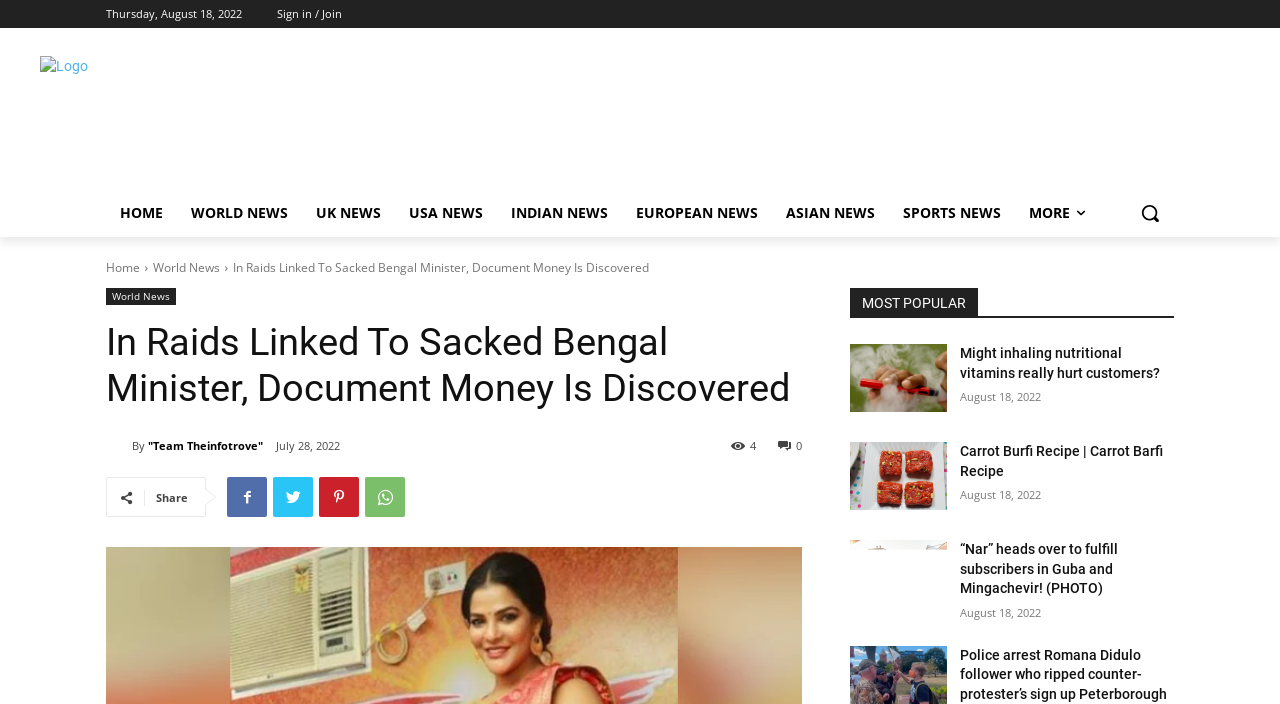Please respond to the question using a single word or phrase:
What is the date of the article?

August 18, 2022